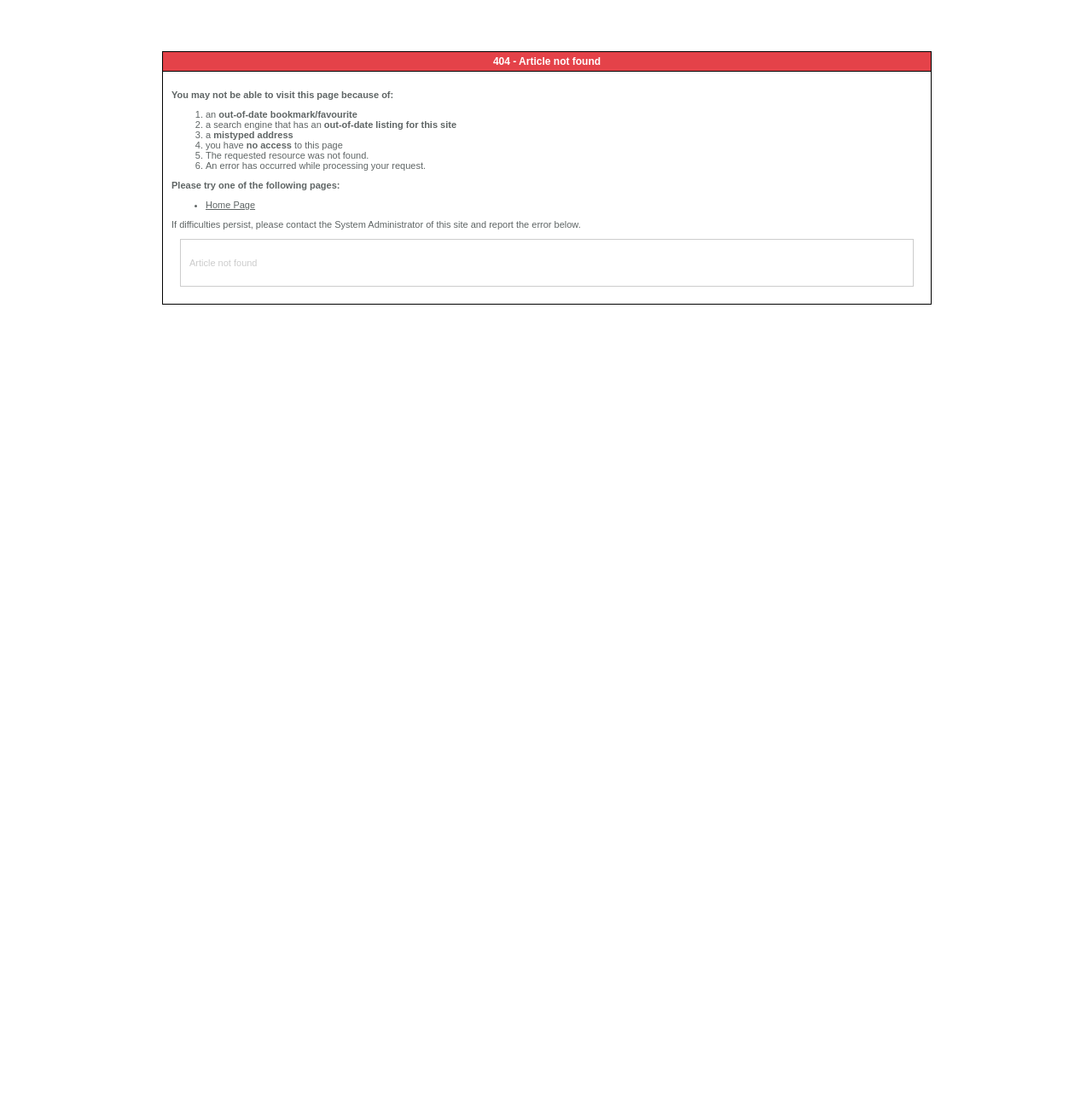Answer the following query with a single word or phrase:
How many list items are there for reasons?

6